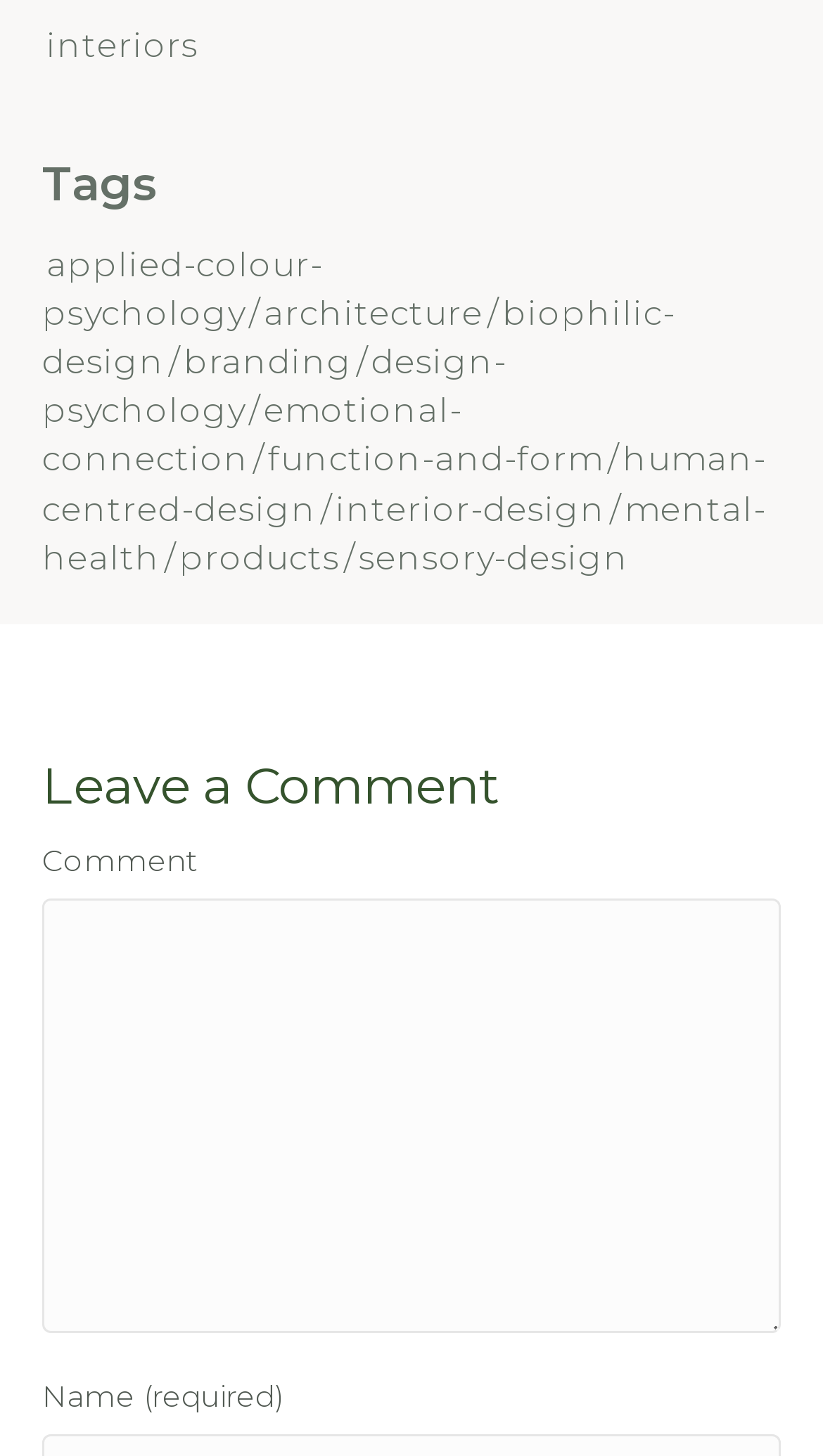Extract the bounding box of the UI element described as: "products".

[0.218, 0.369, 0.413, 0.397]